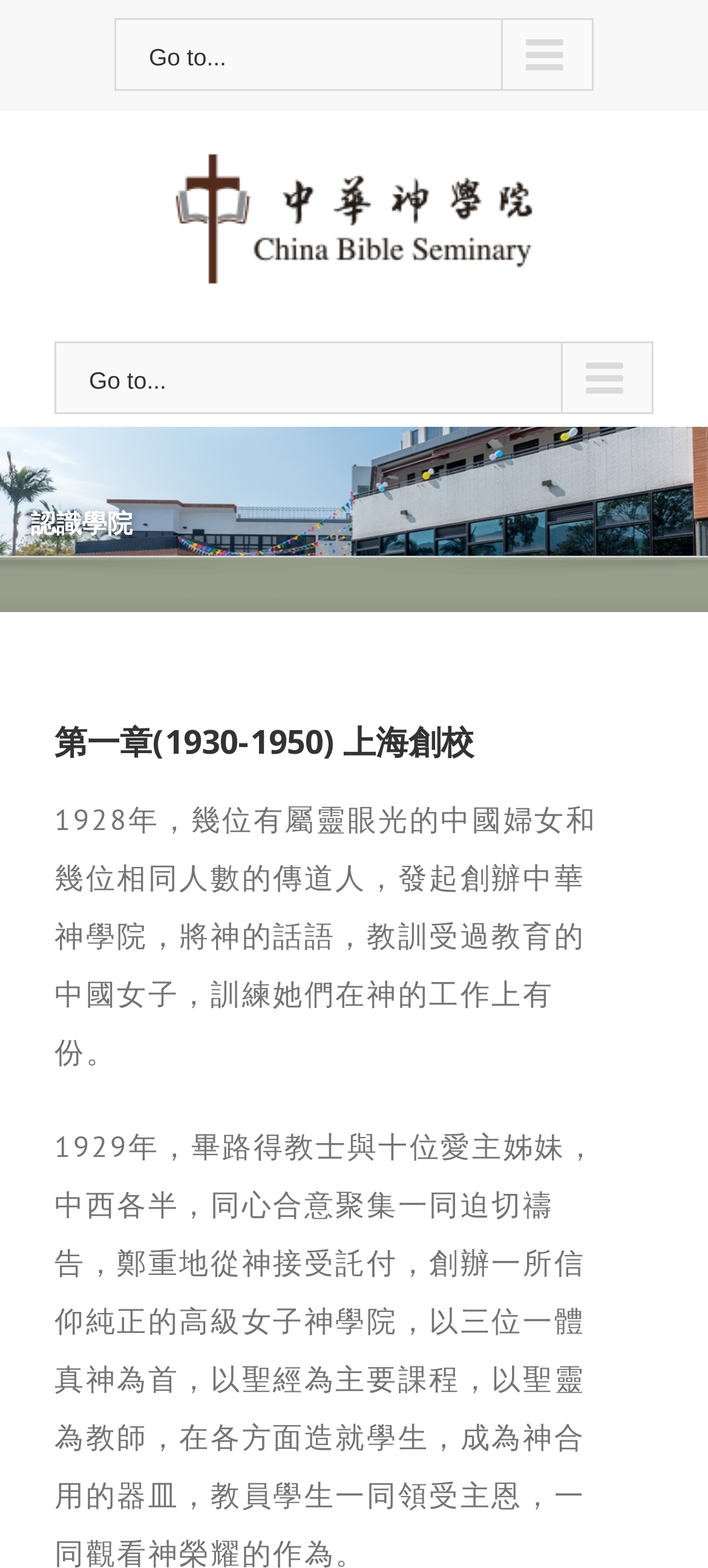Give a concise answer of one word or phrase to the question: 
What is the name of the chapter being described?

第一章